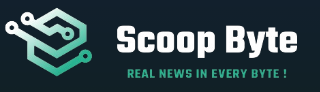What is the tagline of Scoop Byte?
Can you offer a detailed and complete answer to this question?

The tagline 'REAL NEWS IN EVERY BYTE!' is paired with the name 'Scoop Byte' in the logo, emphasizing the outlet's commitment to providing accurate and relevant news in the tech space.